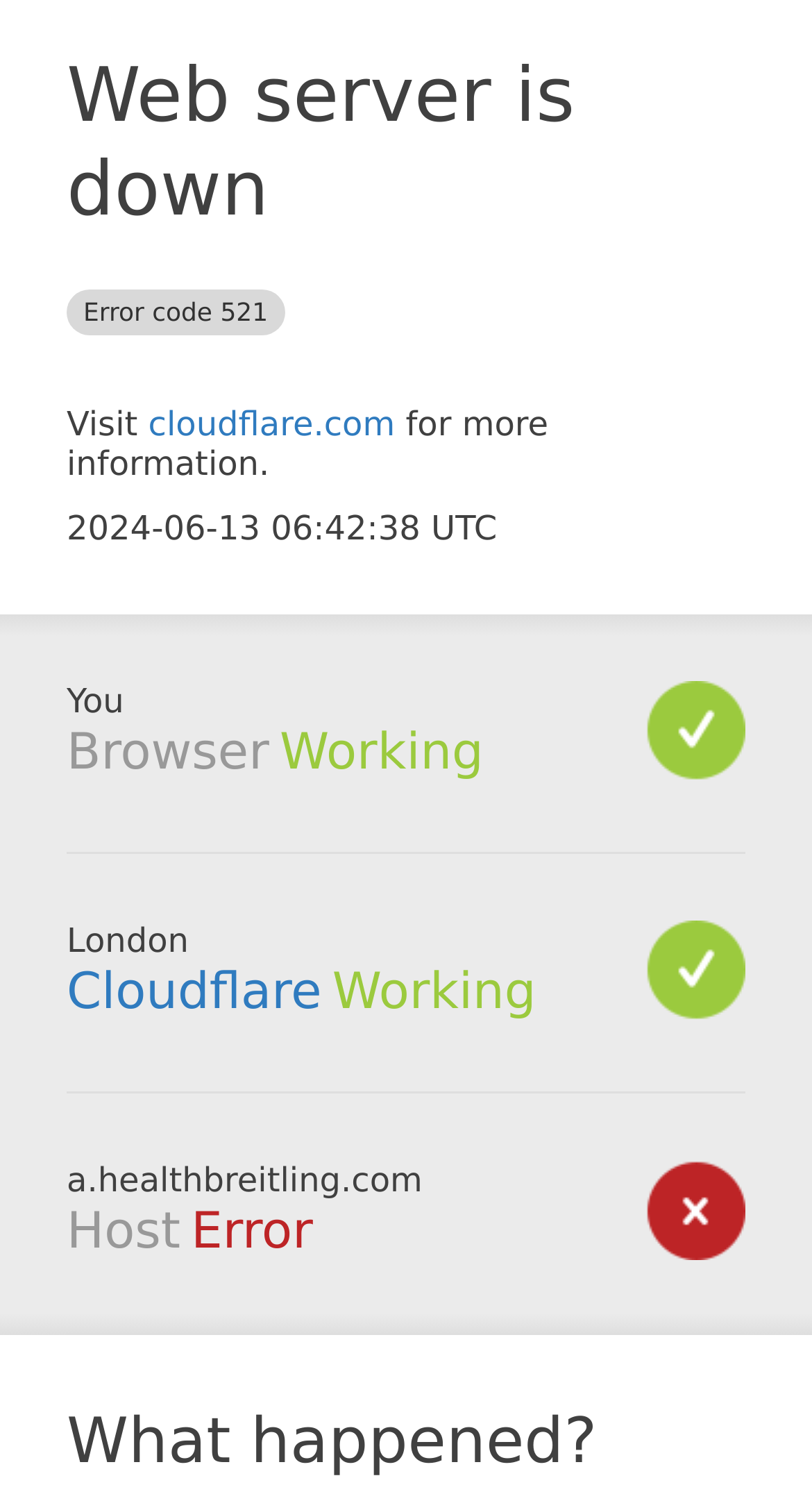What is the URL of the website?
Please use the image to provide an in-depth answer to the question.

The URL of the website is mentioned at the bottom of the webpage, which is 'a.healthbreitling.com'.